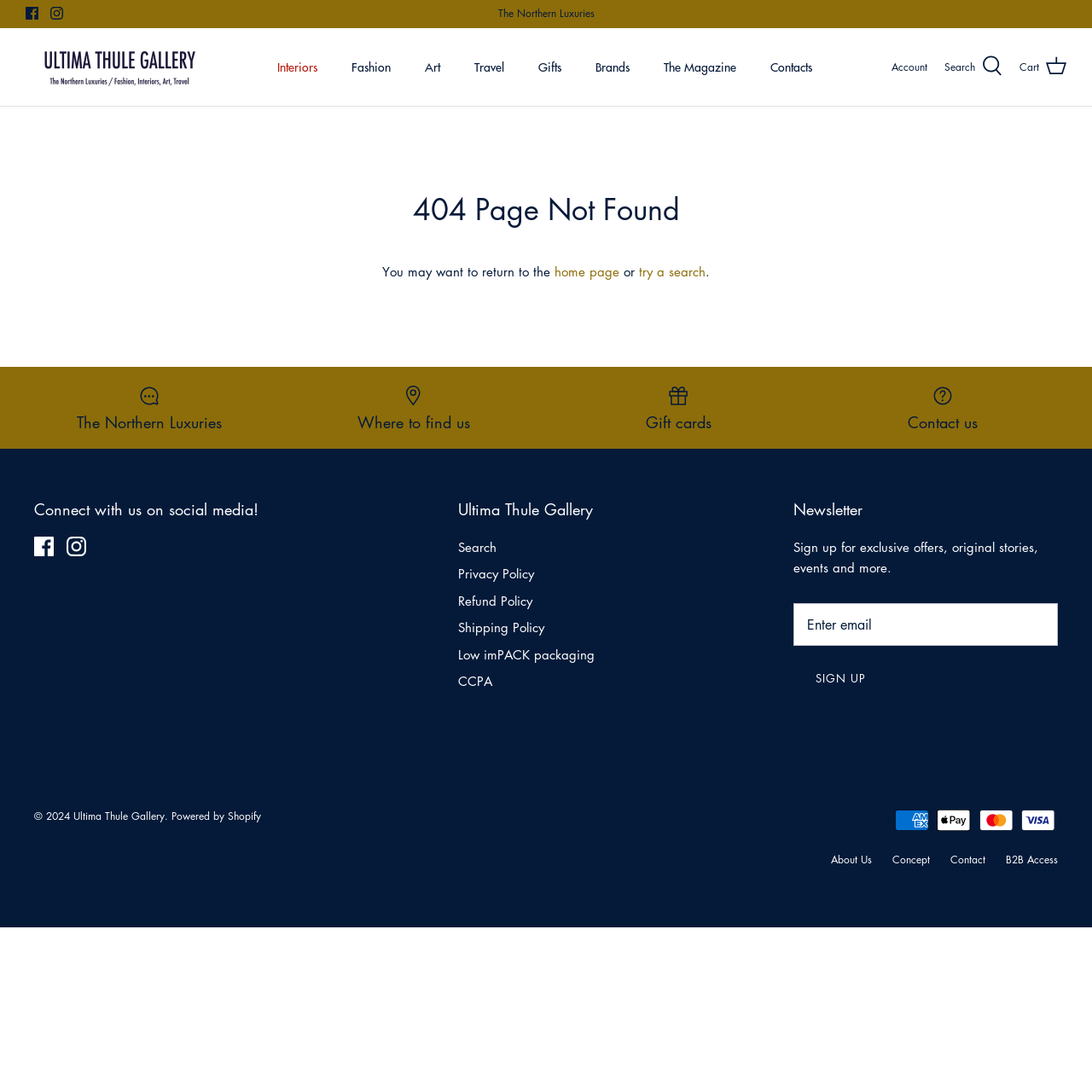Provide a thorough and detailed response to the question by examining the image: 
What is the name of the gallery?

I found the answer by looking at the root element '404 Not Found – Ultima Thule Gallery' and also the link 'Ultima Thule Gallery' with ID 216. The name of the gallery is consistently mentioned in these elements.